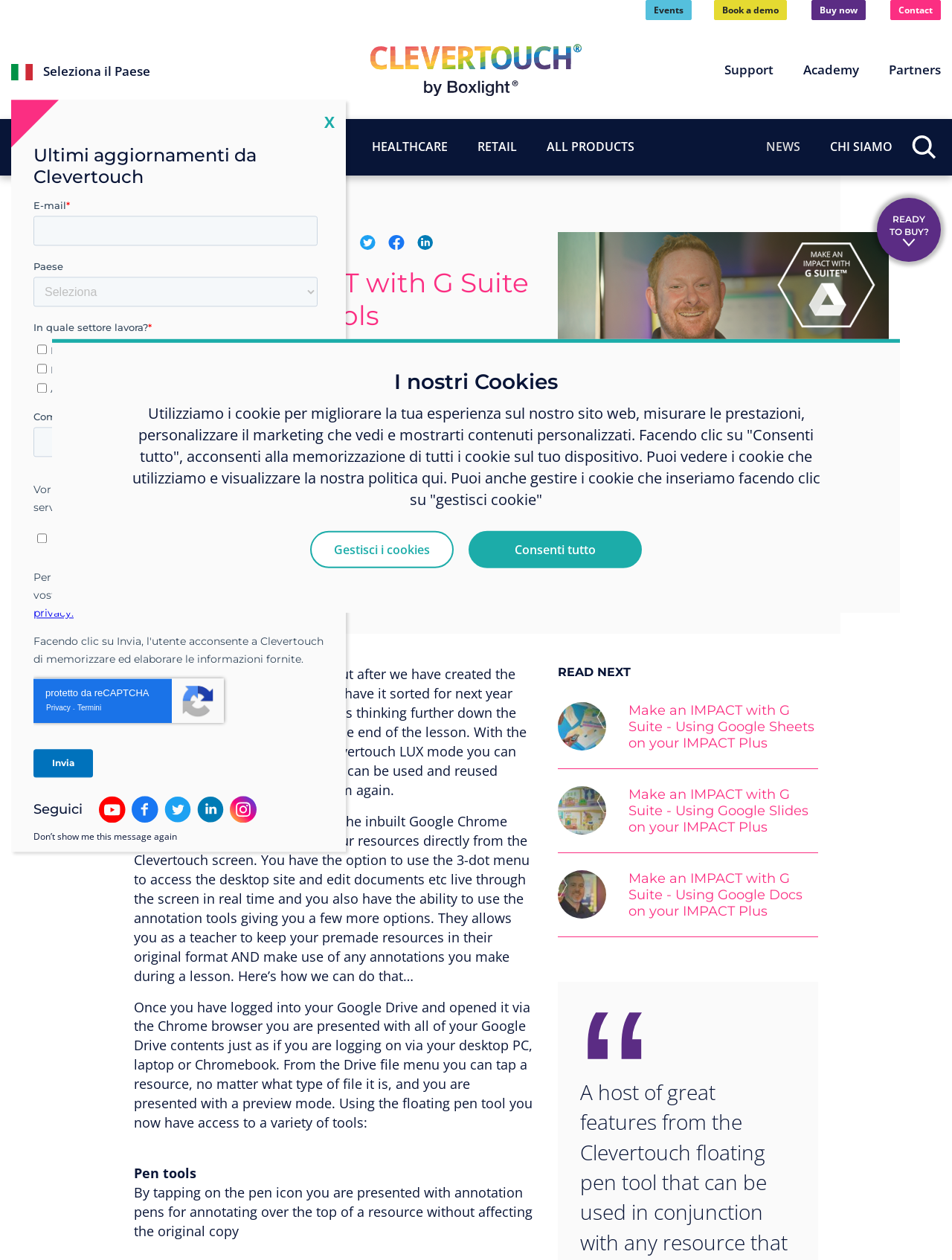Given the following UI element description: "Book a demo", find the bounding box coordinates in the webpage screenshot.

[0.75, 0.0, 0.827, 0.016]